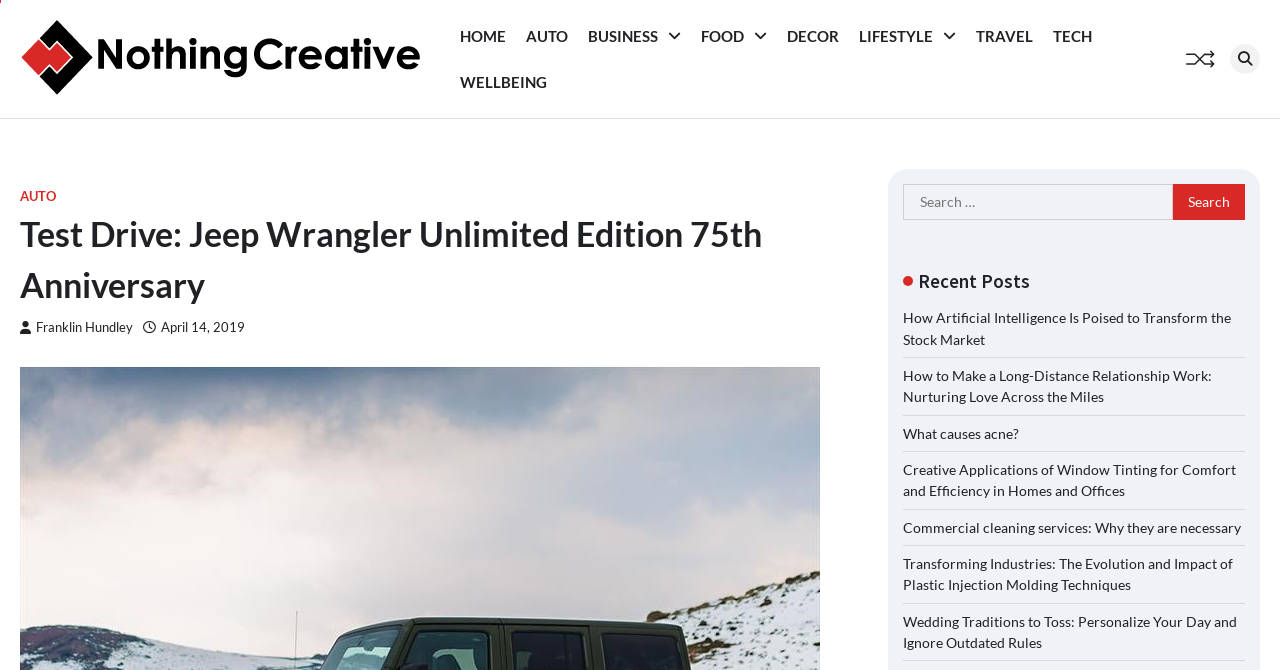Determine the bounding box coordinates of the clickable region to carry out the instruction: "Enter your email address".

None